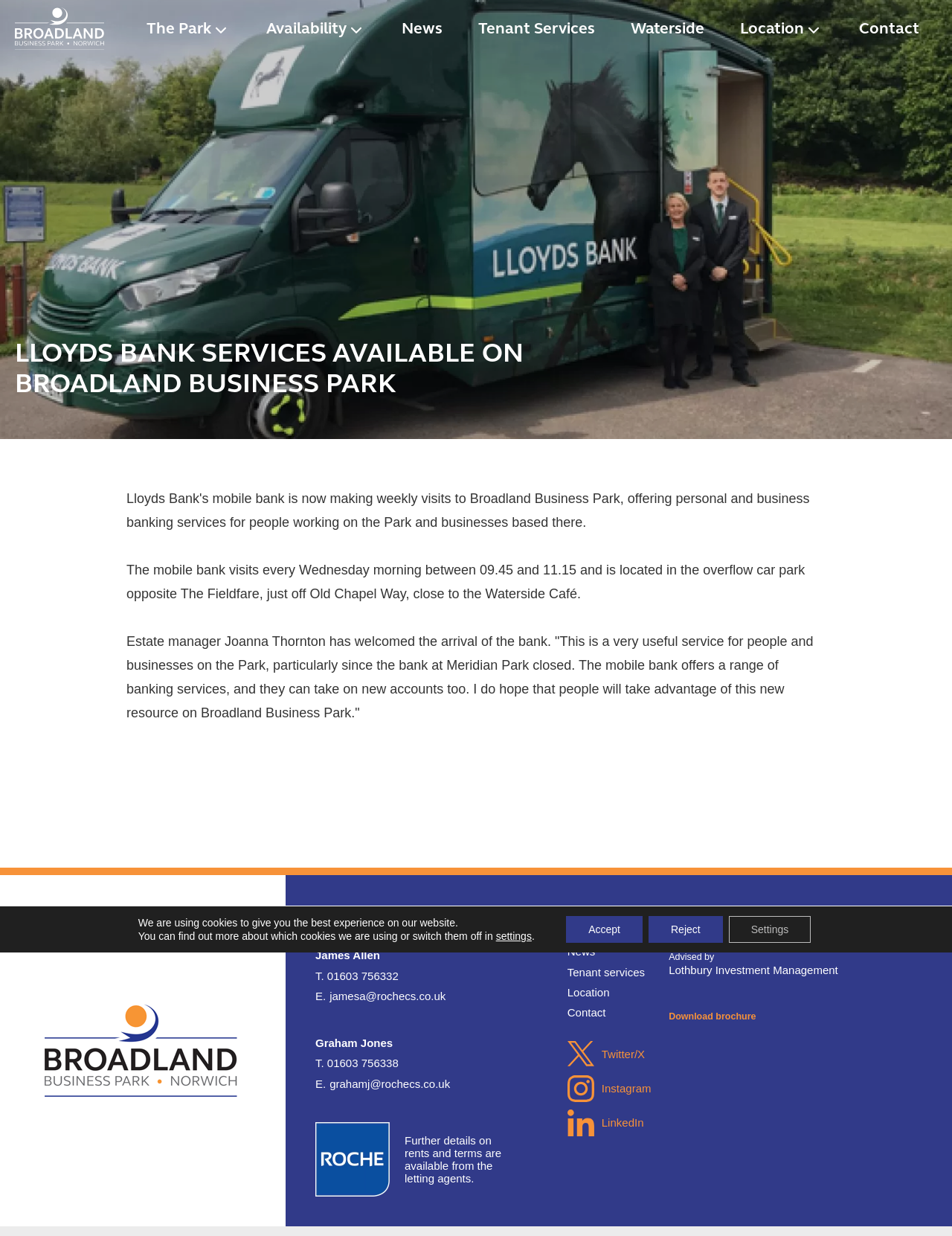What is the mobile bank's visiting schedule?
Provide a well-explained and detailed answer to the question.

According to the webpage, the mobile bank visits every Wednesday morning between 09:45 and 11:15.